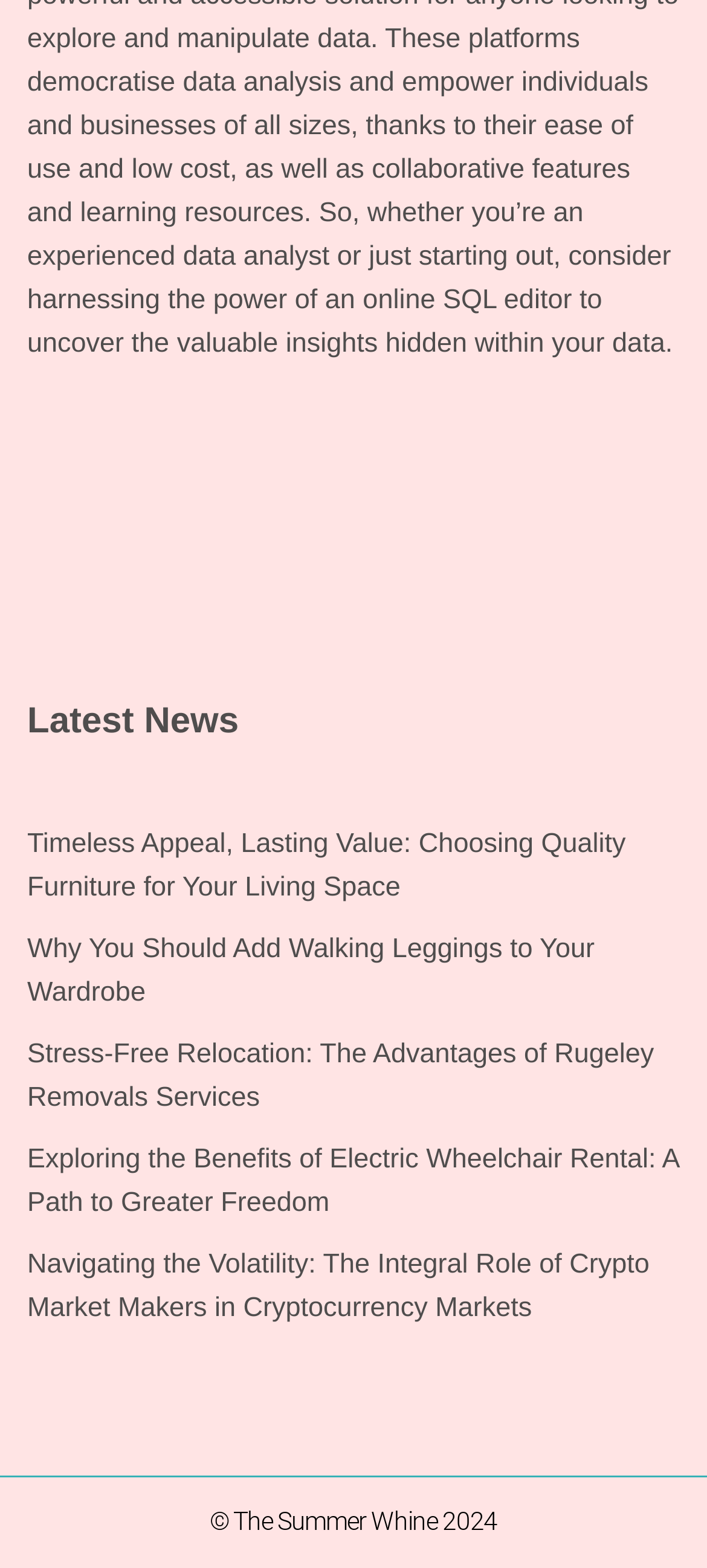What is the year of the copyright statement?
Refer to the image and respond with a one-word or short-phrase answer.

2024